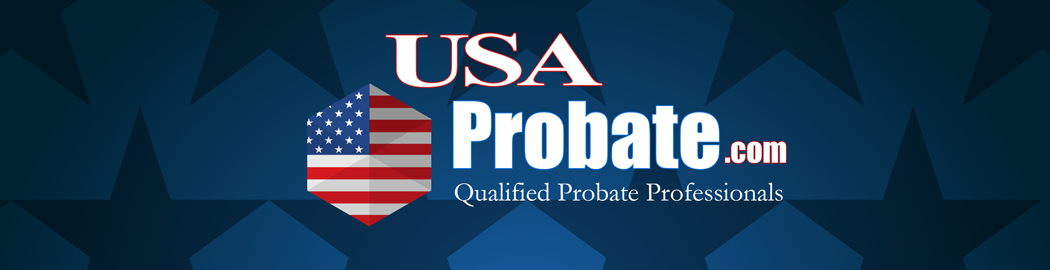What is the background color of the logo?
Respond to the question with a single word or phrase according to the image.

Deep blue